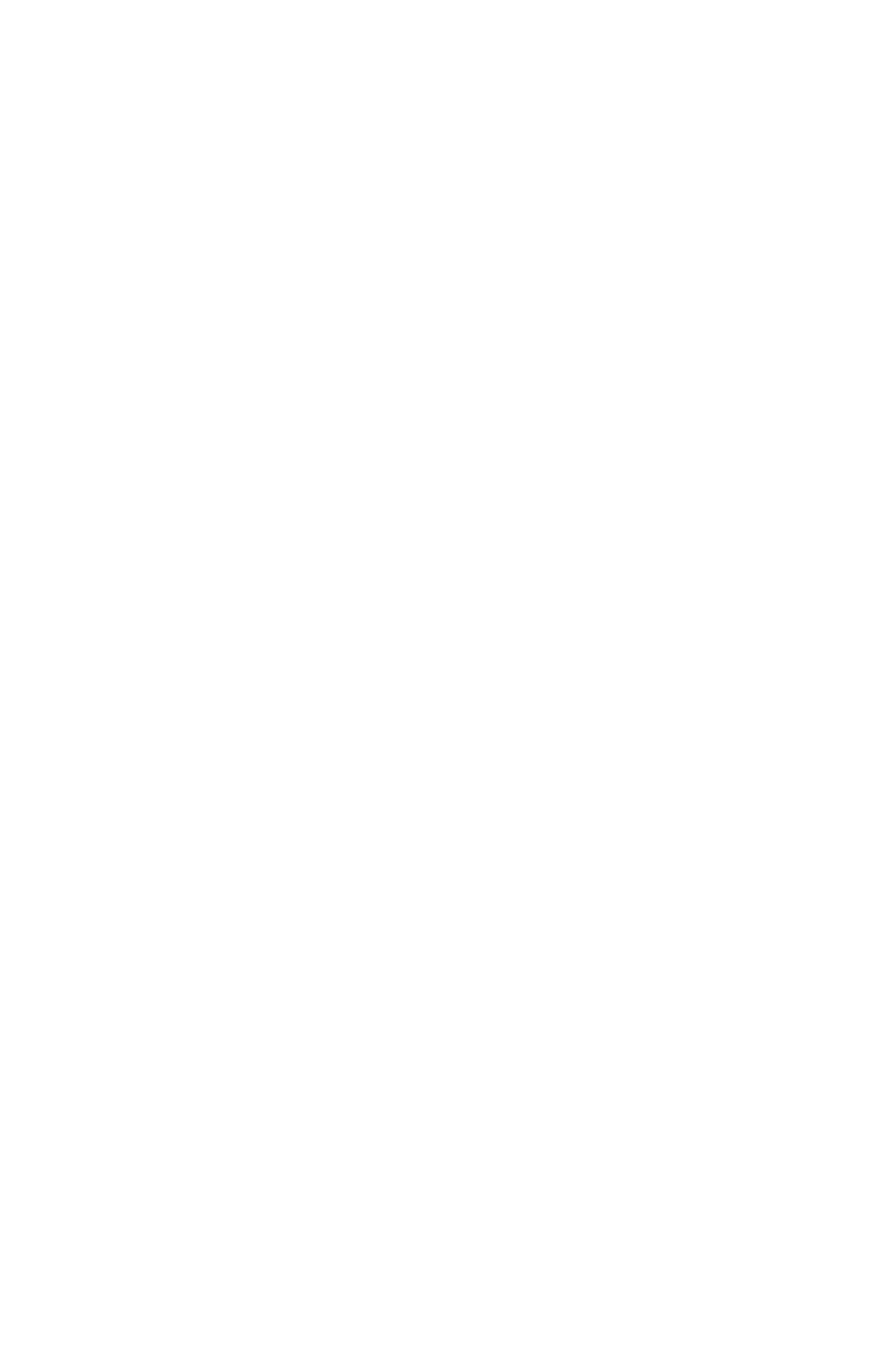Please determine the bounding box coordinates of the element to click in order to execute the following instruction: "View Company information". The coordinates should be four float numbers between 0 and 1, specified as [left, top, right, bottom].

[0.038, 0.391, 0.344, 0.423]